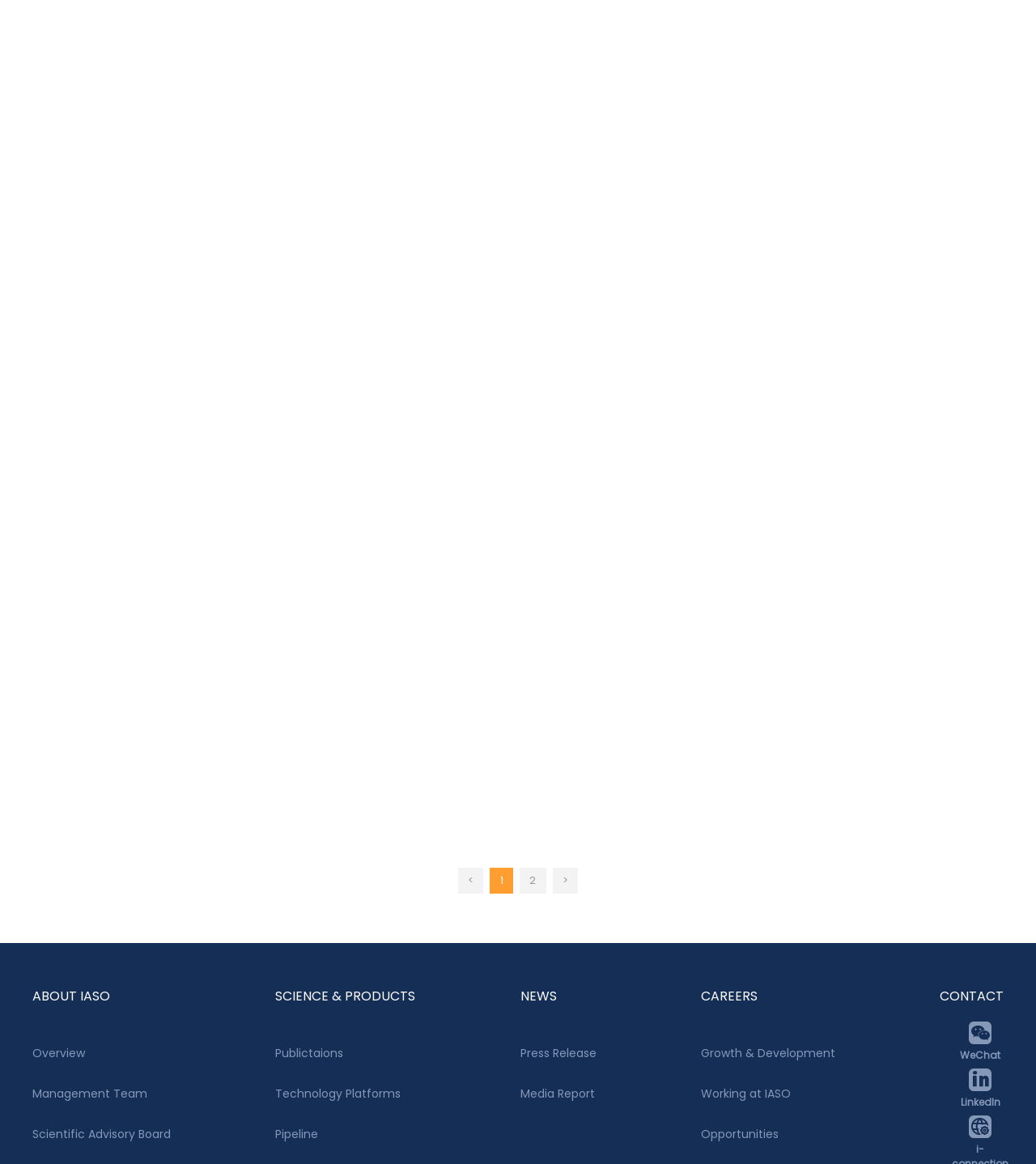Look at the image and answer the question in detail:
How many patients were enrolled in the phase 1 trial of CT103A?

The number of patients enrolled in the phase 1 trial of CT103A can be found by reading the OCR text of the third link element, which mentions 'Eighteen consecutive patients with relapsed/refractory multiple myeloma (RRMM), including 4 with prior murine BCMA CAR exposures, were enrolled'.